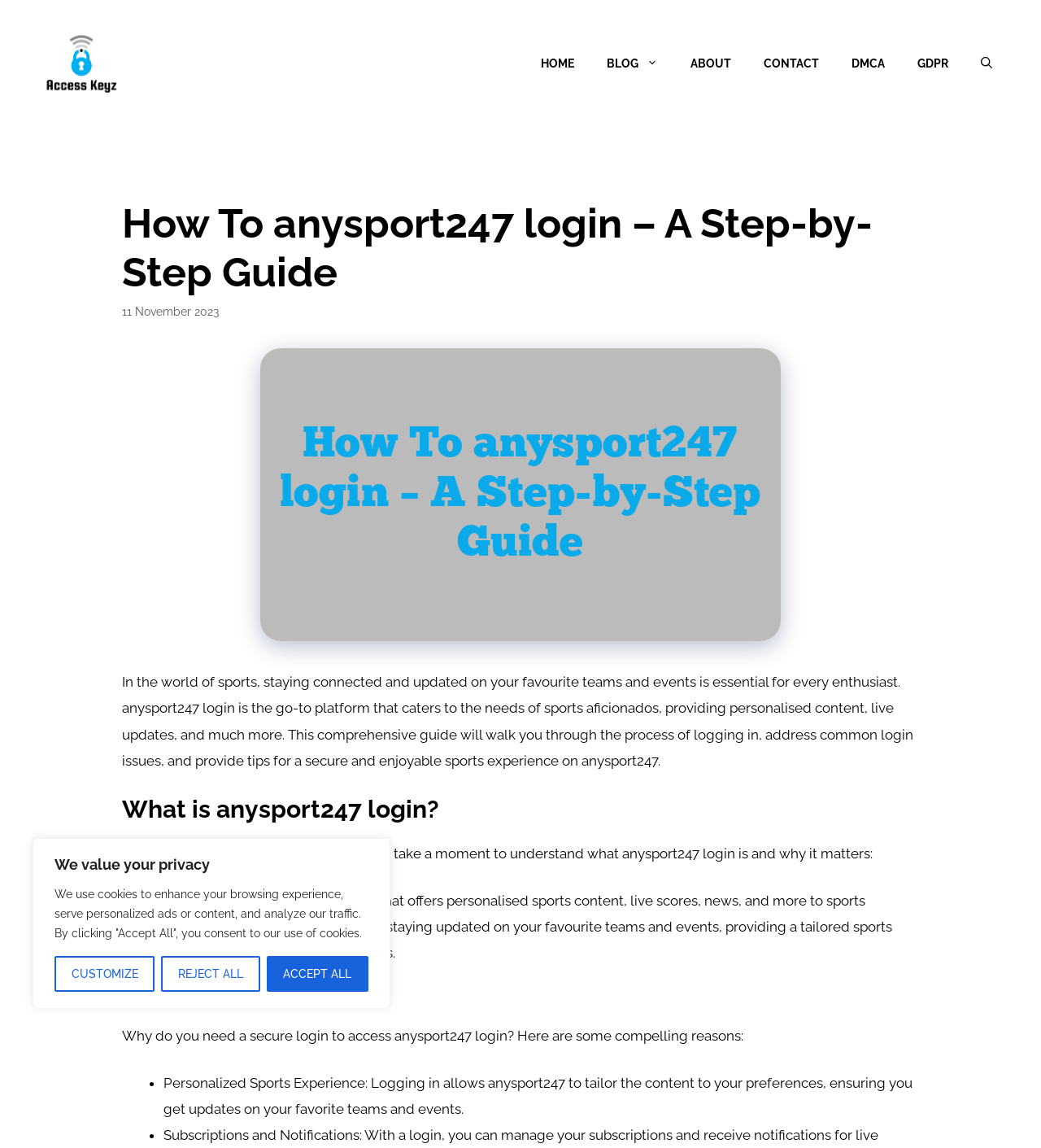Determine the bounding box coordinates of the section to be clicked to follow the instruction: "Click on the BLOG link". The coordinates should be given as four float numbers between 0 and 1, formatted as [left, top, right, bottom].

[0.567, 0.034, 0.648, 0.076]